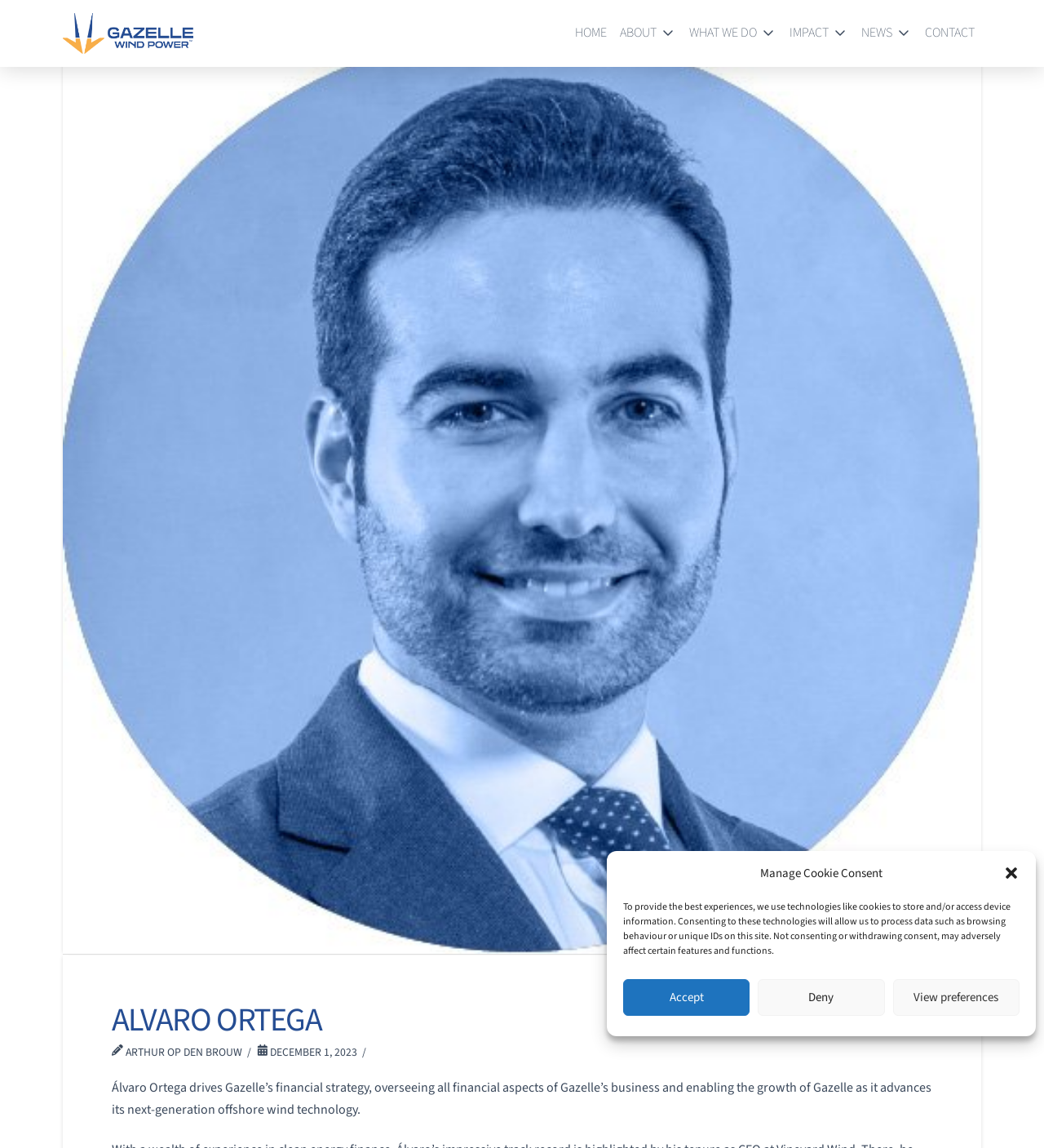What is the date mentioned on the webpage?
Please use the image to provide an in-depth answer to the question.

The webpage contains a time element with the text 'DECEMBER 1, 2023', which indicates the date mentioned on the webpage.